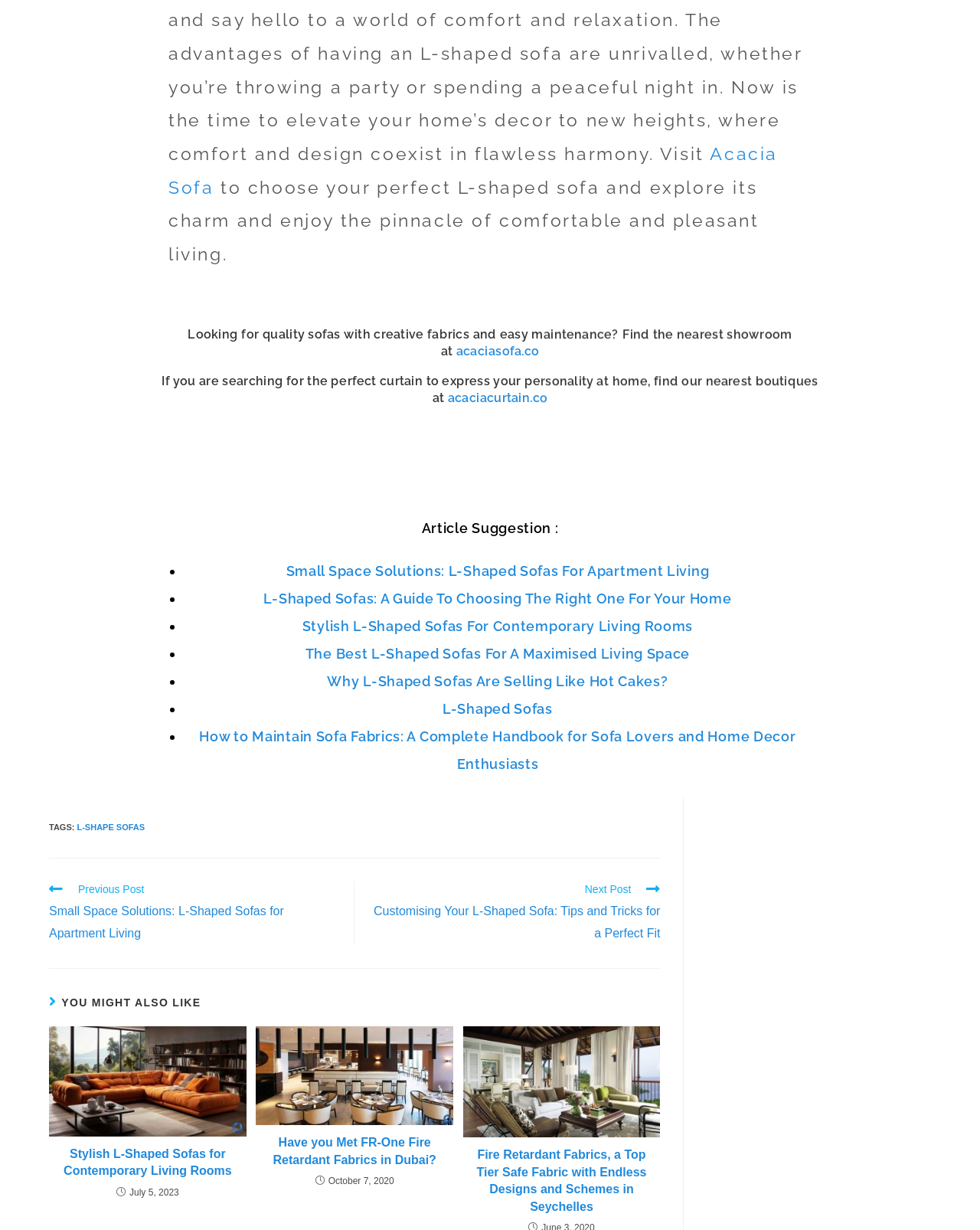Please identify the bounding box coordinates of the clickable area that will fulfill the following instruction: "Visit acaciasofa.co to find quality sofas". The coordinates should be in the format of four float numbers between 0 and 1, i.e., [left, top, right, bottom].

[0.465, 0.279, 0.55, 0.291]